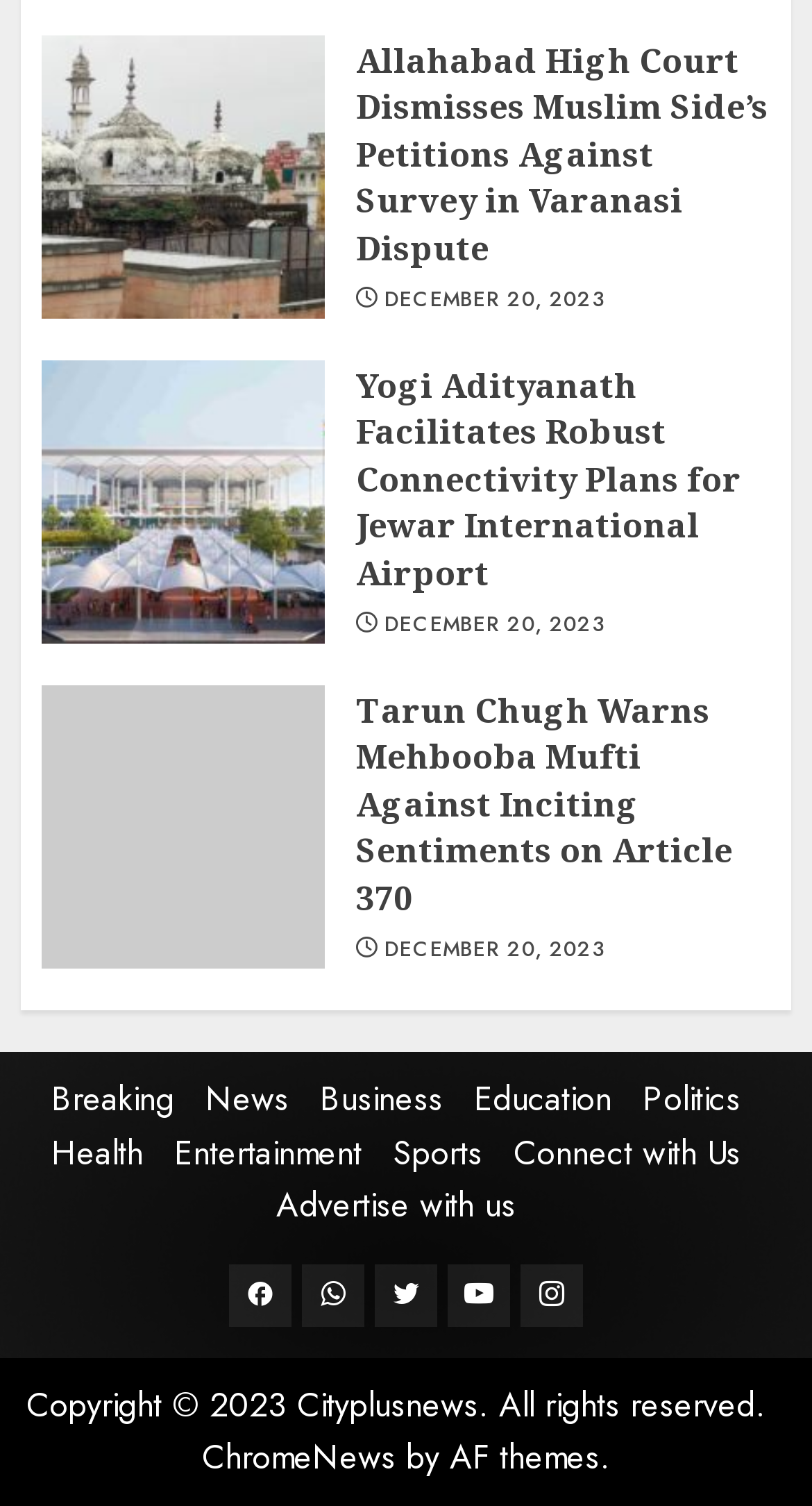Show the bounding box coordinates for the element that needs to be clicked to execute the following instruction: "Visit Facebook page". Provide the coordinates in the form of four float numbers between 0 and 1, i.e., [left, top, right, bottom].

[0.282, 0.839, 0.359, 0.881]